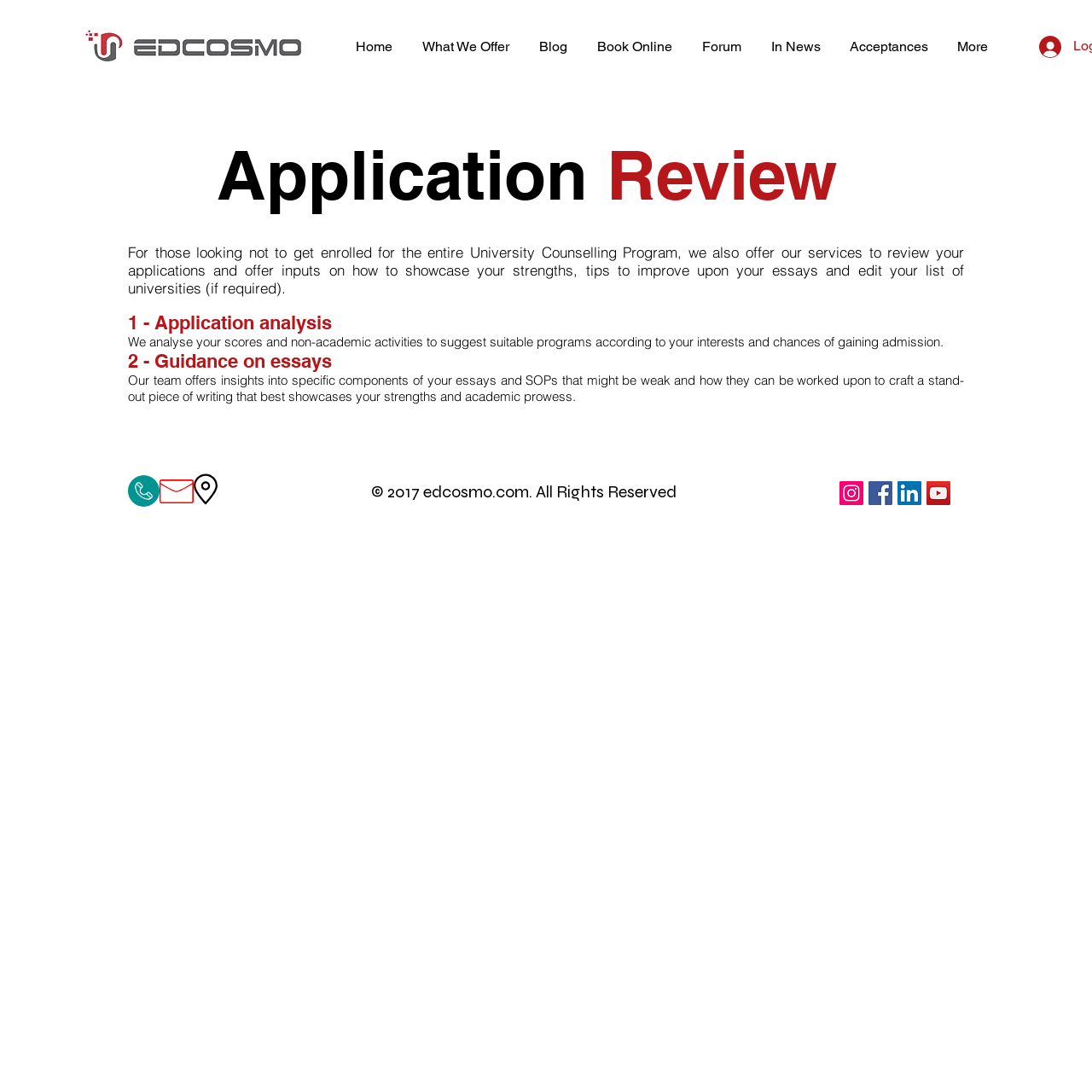Examine the image and give a thorough answer to the following question:
What is the name of the university counseling program?

The webpage does not explicitly mention the name of the university counseling program. It only provides information about the application review service offered by Edcosmo.